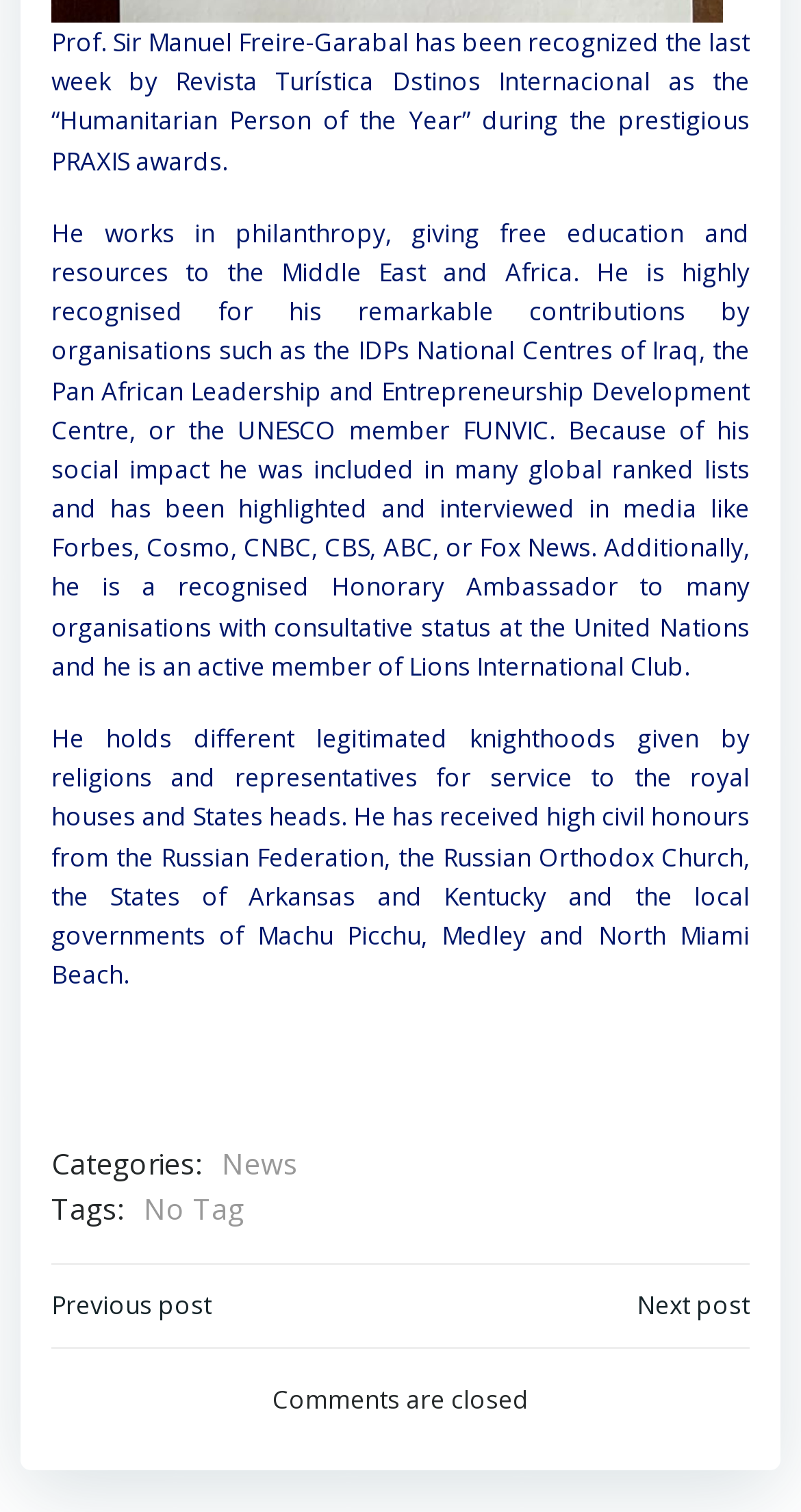Find the UI element described as: "News" and predict its bounding box coordinates. Ensure the coordinates are four float numbers between 0 and 1, [left, top, right, bottom].

[0.277, 0.754, 0.372, 0.785]